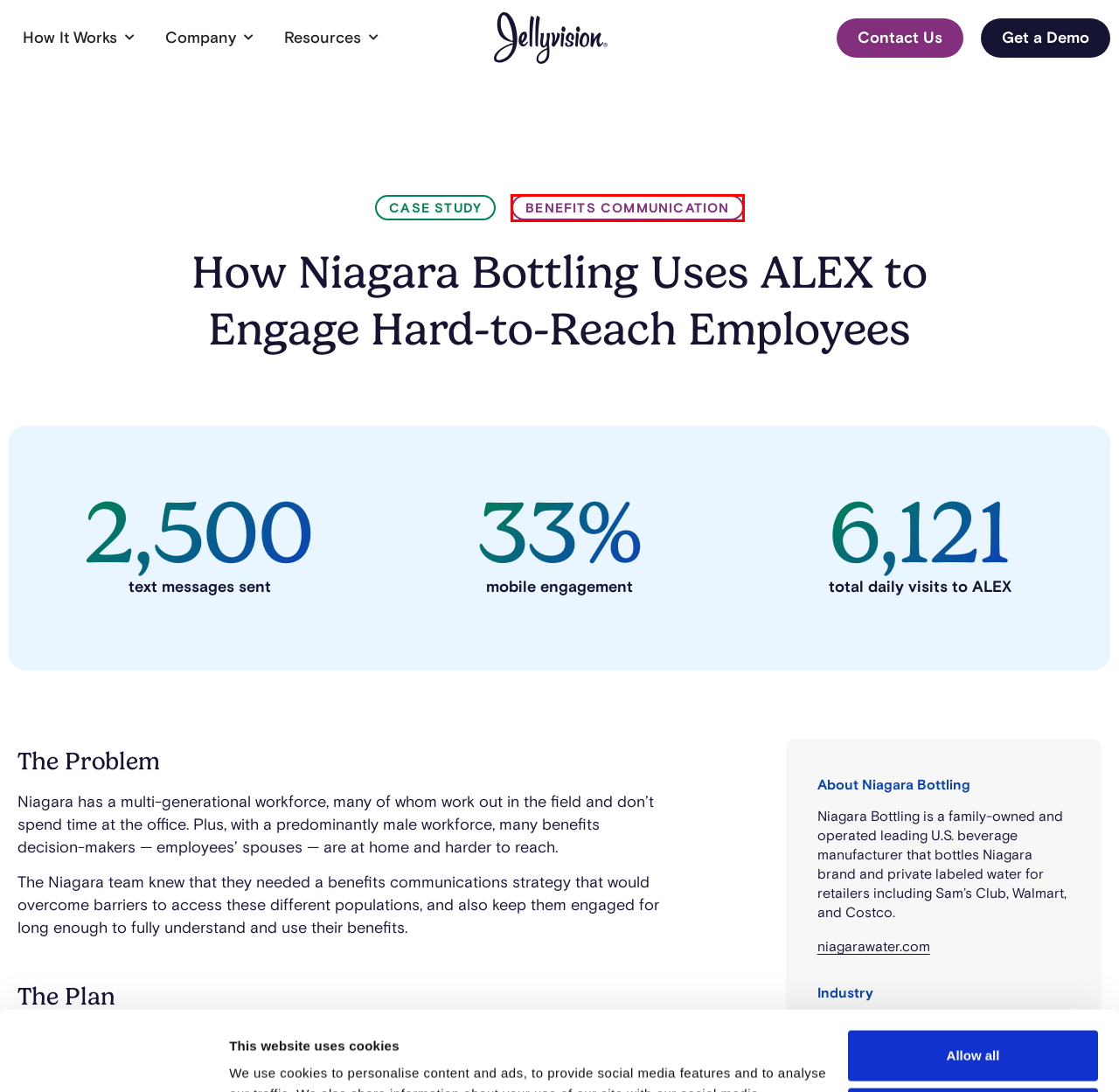You have been given a screenshot of a webpage, where a red bounding box surrounds a UI element. Identify the best matching webpage description for the page that loads after the element in the bounding box is clicked. Options include:
A. About Us | Jellyvision
B. ALEX Legal Terms | Jellyvision
C. Get an ALEX Demo | Jellyvision
D. Case Study Archives | Jellyvision
E. Employee Benefits Management | Jellyvision
F. Resources | Jellyvision
G. Benefits Communication Archives | Jellyvision
H. Contact Us | Jellyvision

G